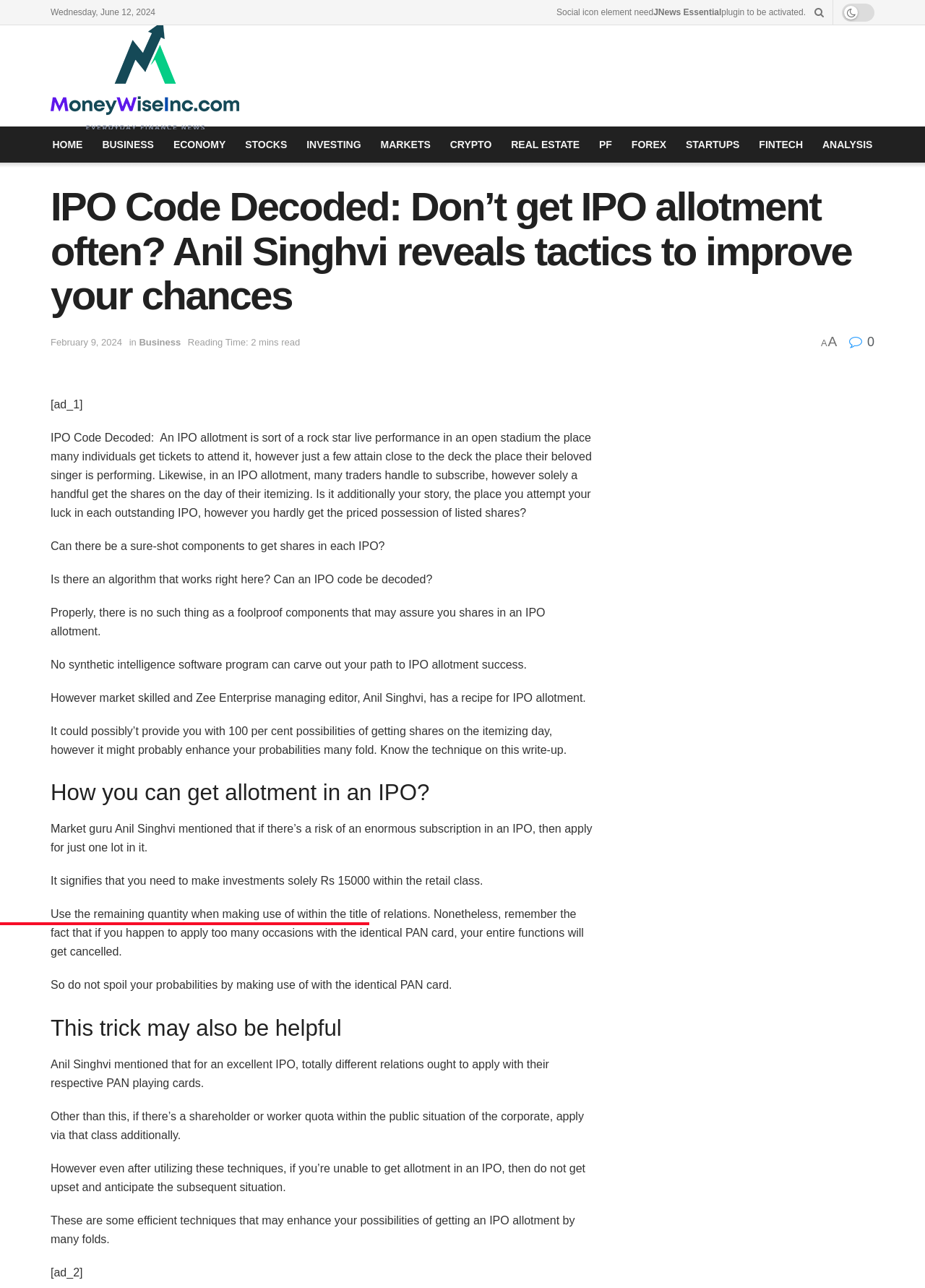Give a succinct answer to this question in a single word or phrase: 
What is the topic of the article?

IPO allotment